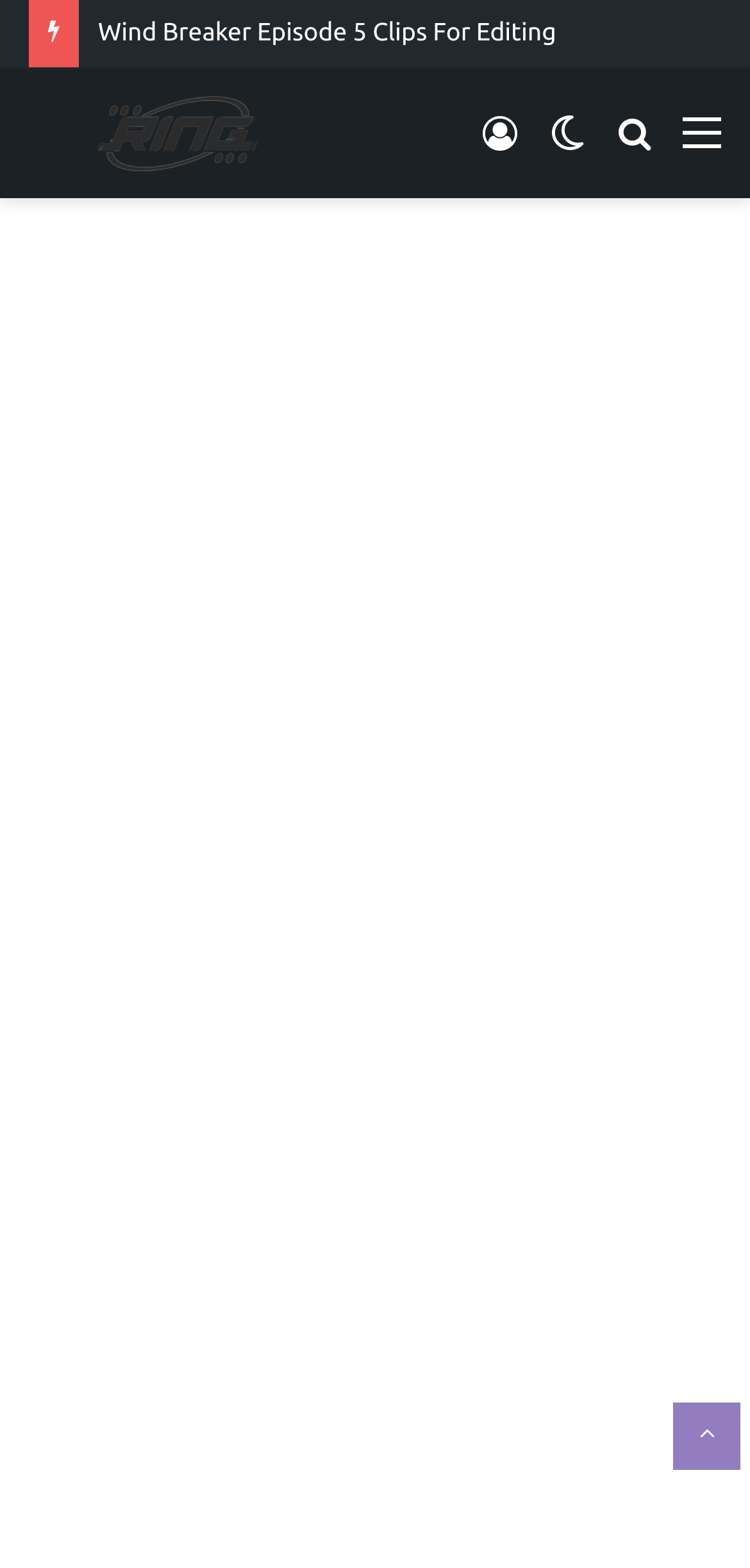Could you indicate the bounding box coordinates of the region to click in order to complete this instruction: "Back to top".

[0.897, 0.894, 0.987, 0.937]